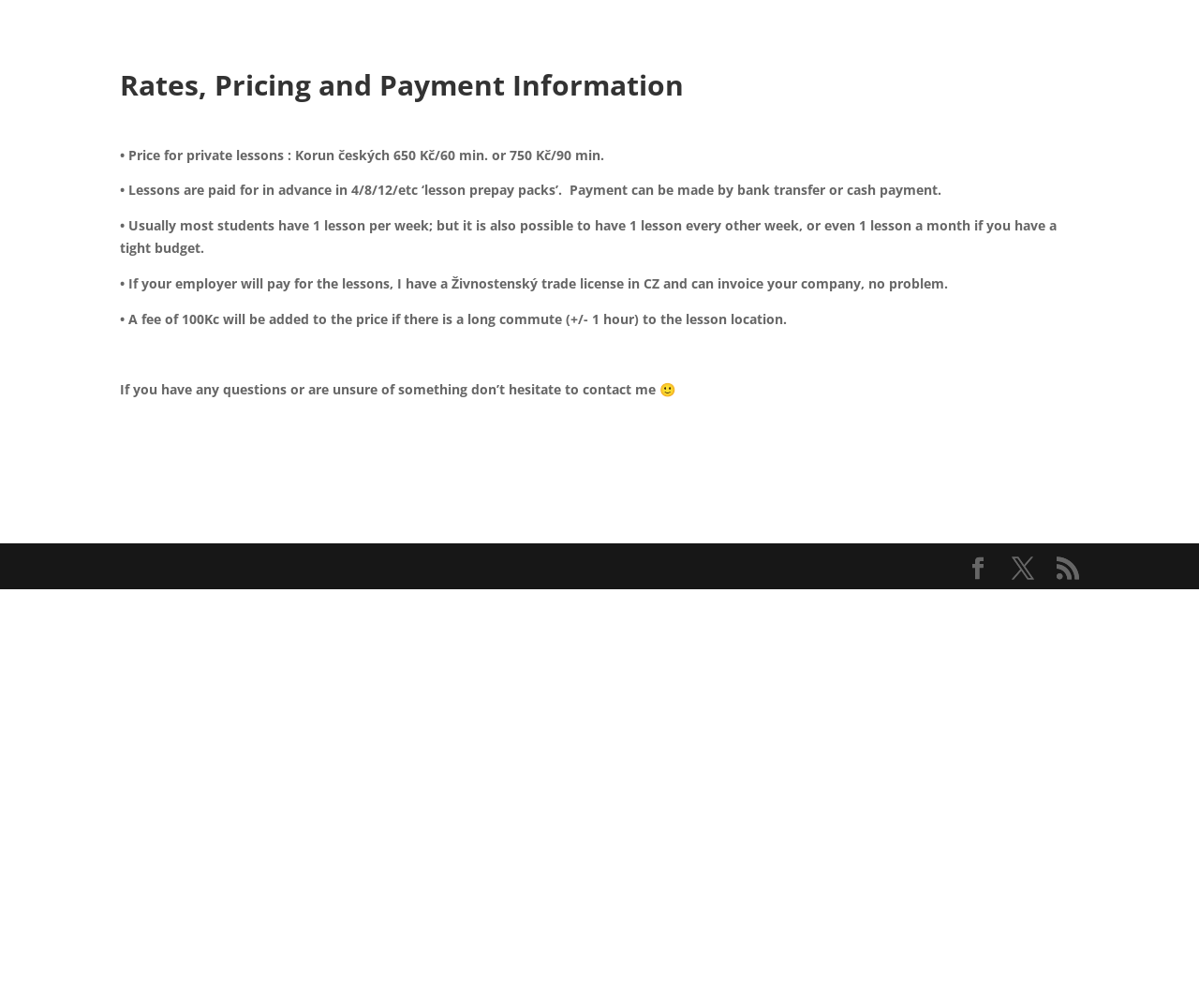What is the recommended frequency of lessons?
Provide a detailed and extensive answer to the question.

According to the webpage, usually most students have 1 lesson per week, but it is also possible to have 1 lesson every other week, or even 1 lesson a month if you have a tight budget, as mentioned in the section 'Rates, Pricing and Payment Information'.